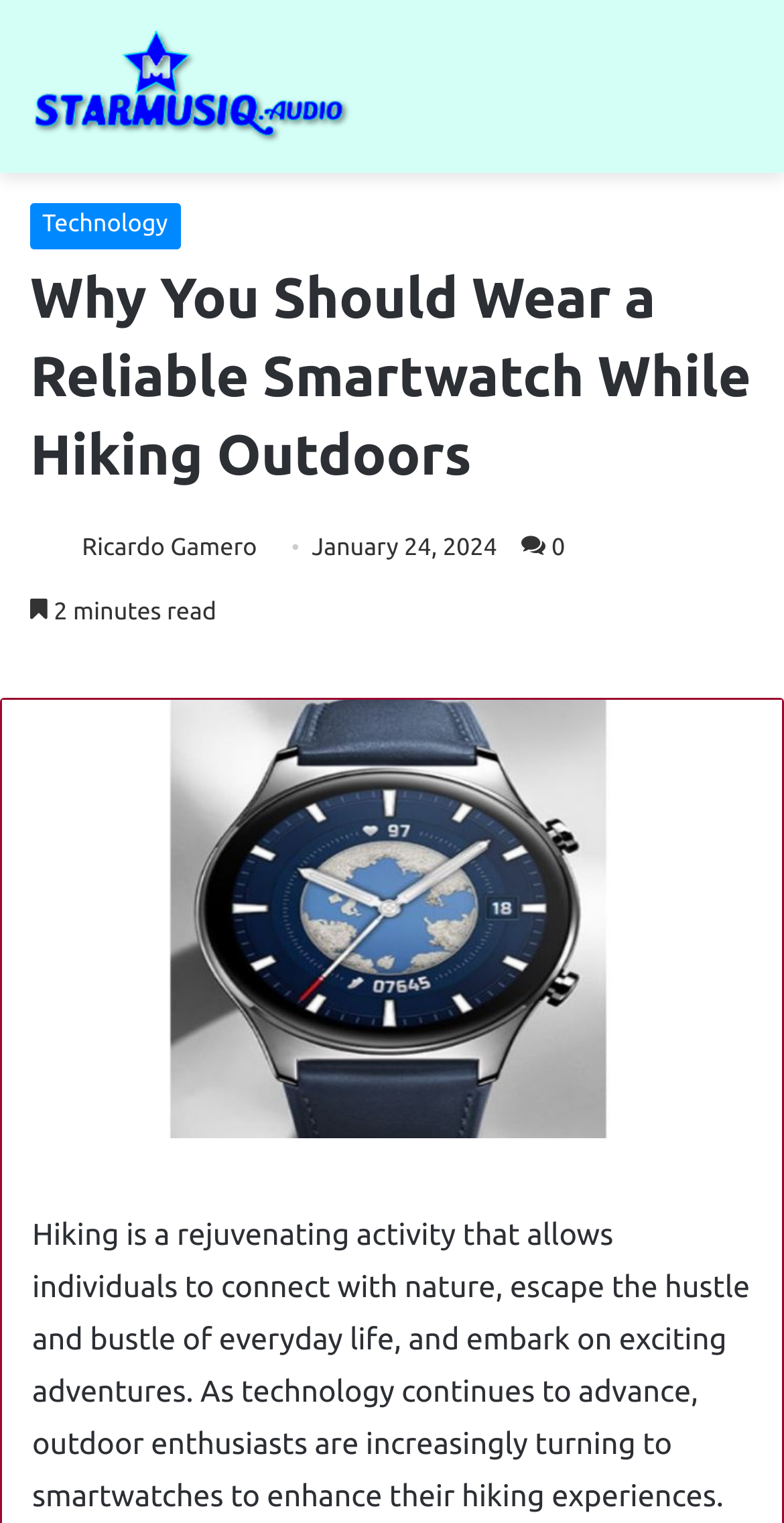Please find and report the primary heading text from the webpage.

Why You Should Wear a Reliable Smartwatch While Hiking Outdoors